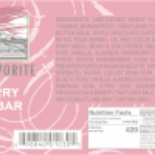Please provide a detailed answer to the question below based on the screenshot: 
What type of chocolate is used in the Raspberry Jammer Bar?

The caption highlights the ingredients of the dessert bar, which includes white chocolate shortbread, crunchy almonds, and pure raspberry preserves, suggesting a decadent treat.